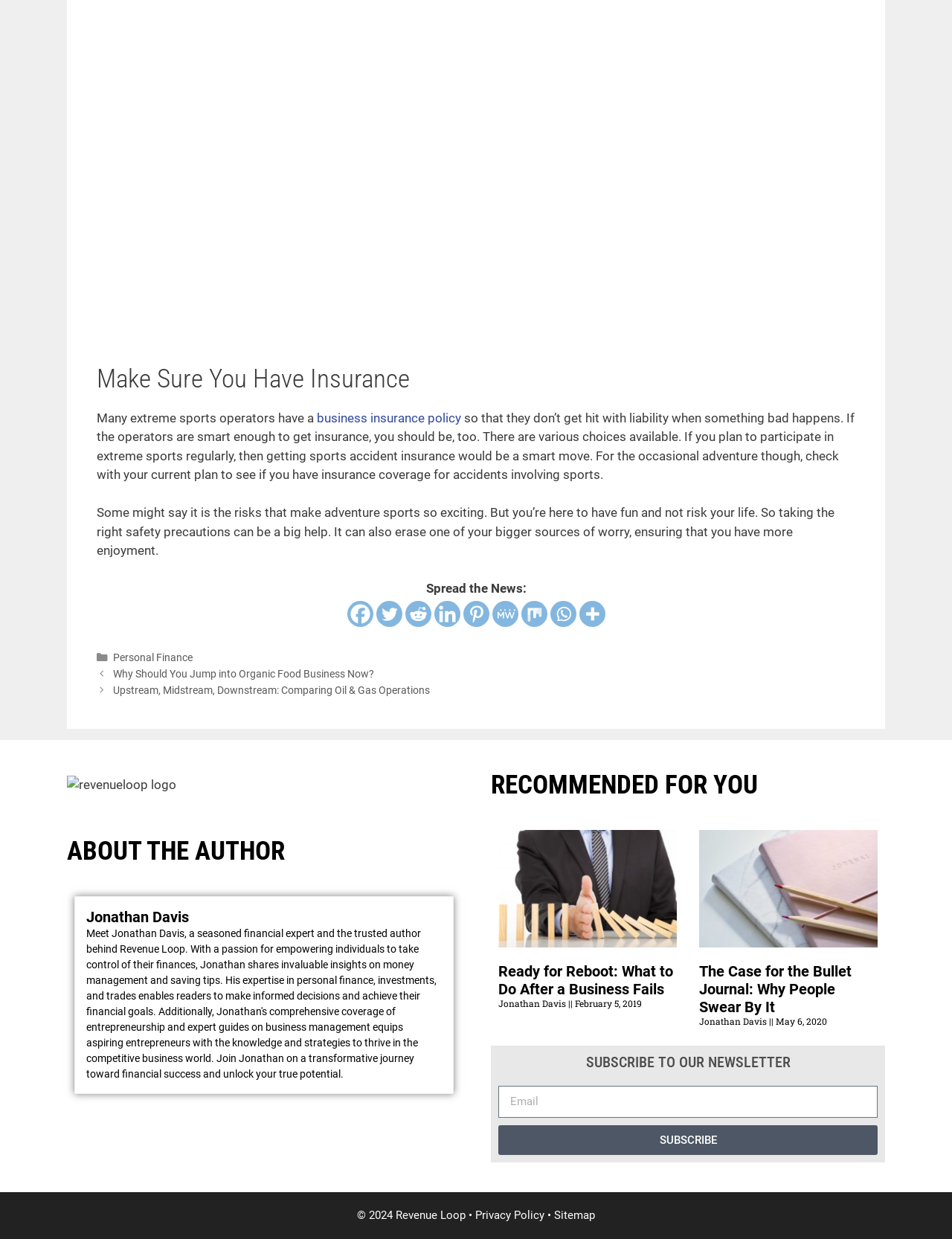Specify the bounding box coordinates of the area to click in order to execute this command: 'Read the article about rebooting a business'. The coordinates should consist of four float numbers ranging from 0 to 1, and should be formatted as [left, top, right, bottom].

[0.523, 0.67, 0.711, 0.829]